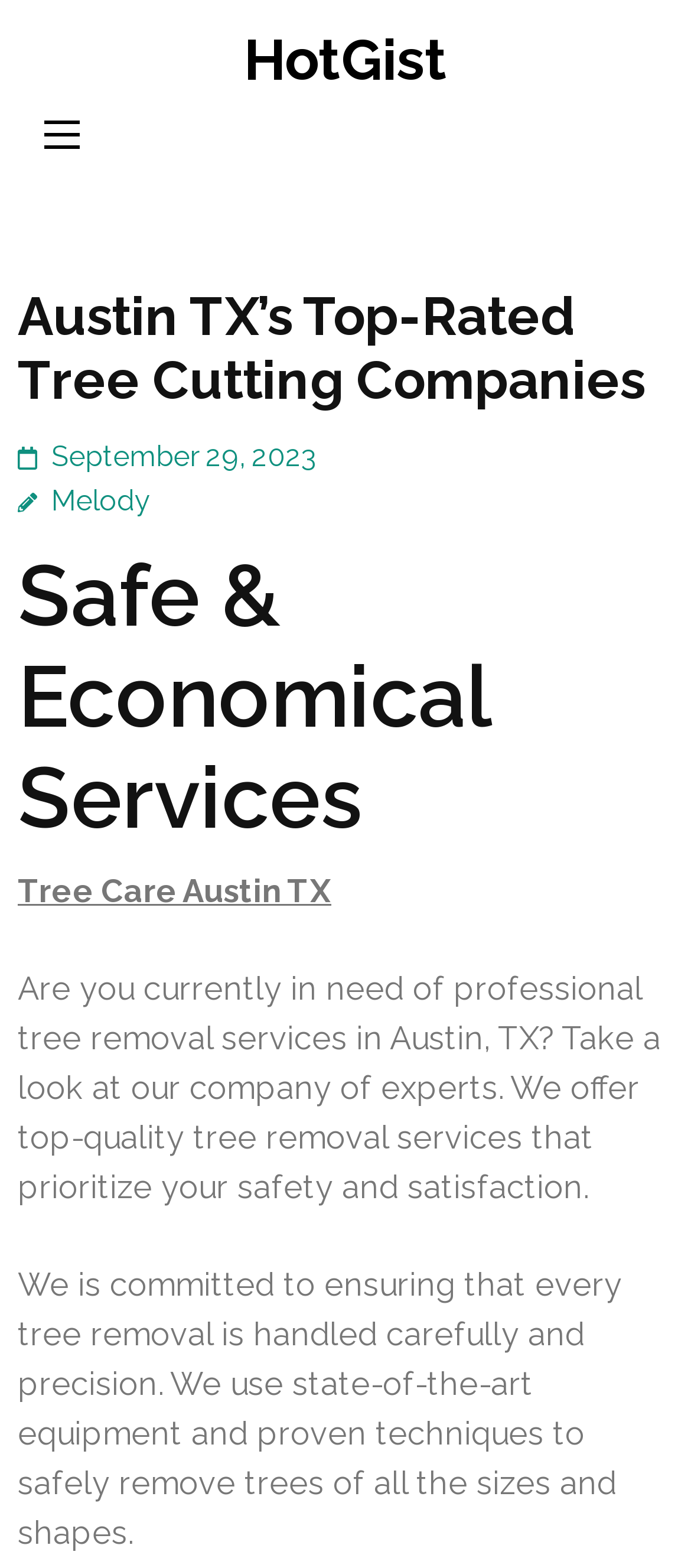What type of services does the company offer?
Please provide a comprehensive and detailed answer to the question.

Based on the webpage content, specifically the first paragraph of text, it is stated that the company offers 'top-quality tree removal services that prioritize your safety and satisfaction.' This indicates that the company offers tree removal services.